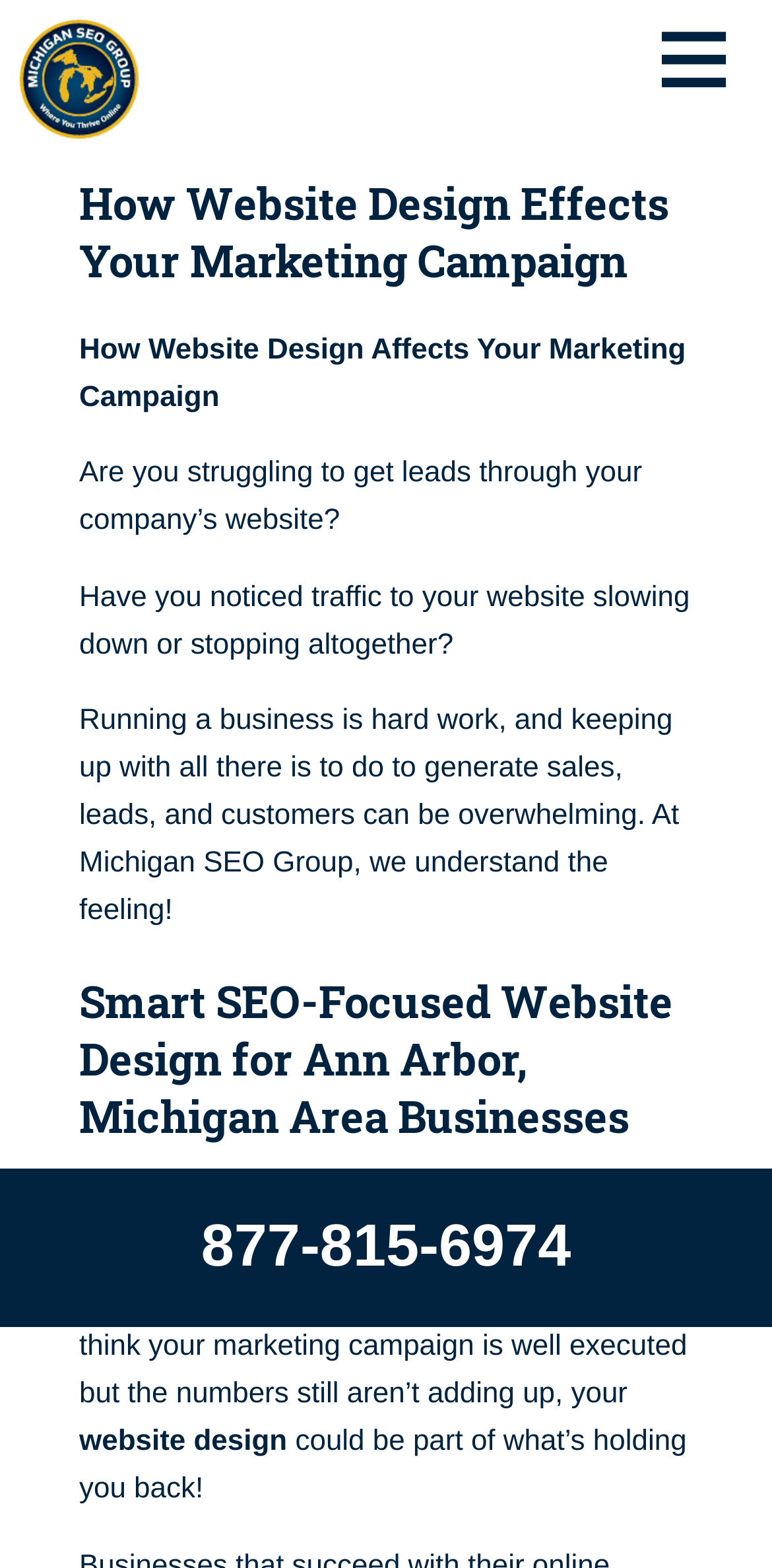What is the main topic discussed on the webpage?
Please give a detailed and elaborate answer to the question based on the image.

The webpage discusses the impact of website design on marketing campaigns, as indicated by the headings and static text elements on the webpage, such as 'How Website Design Effects Your Marketing Campaign' and 'Smart SEO-Focused Website Design for Ann Arbor, Michigan Area Businesses'.